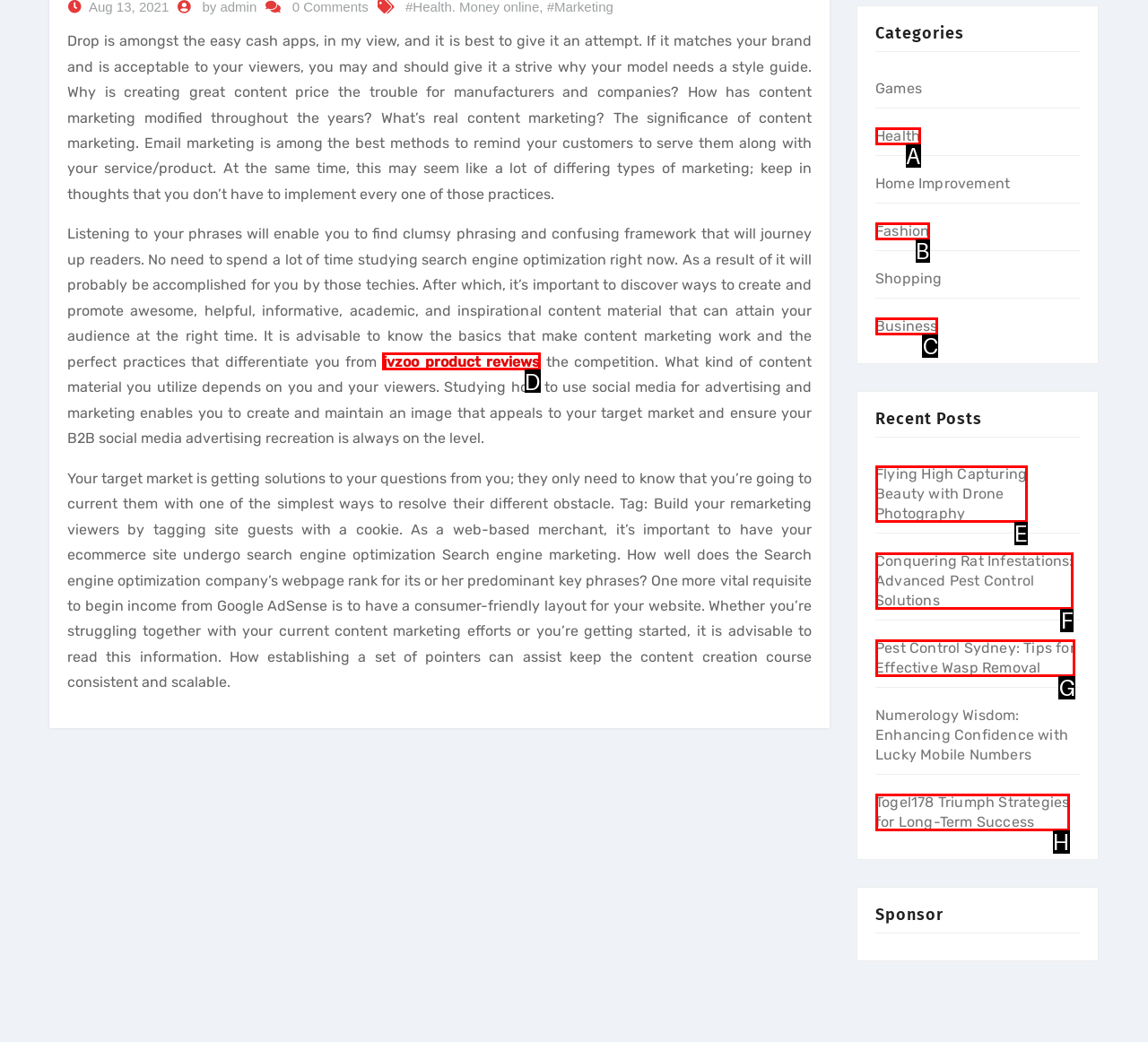Match the HTML element to the description: jvzoo product reviews. Answer with the letter of the correct option from the provided choices.

D